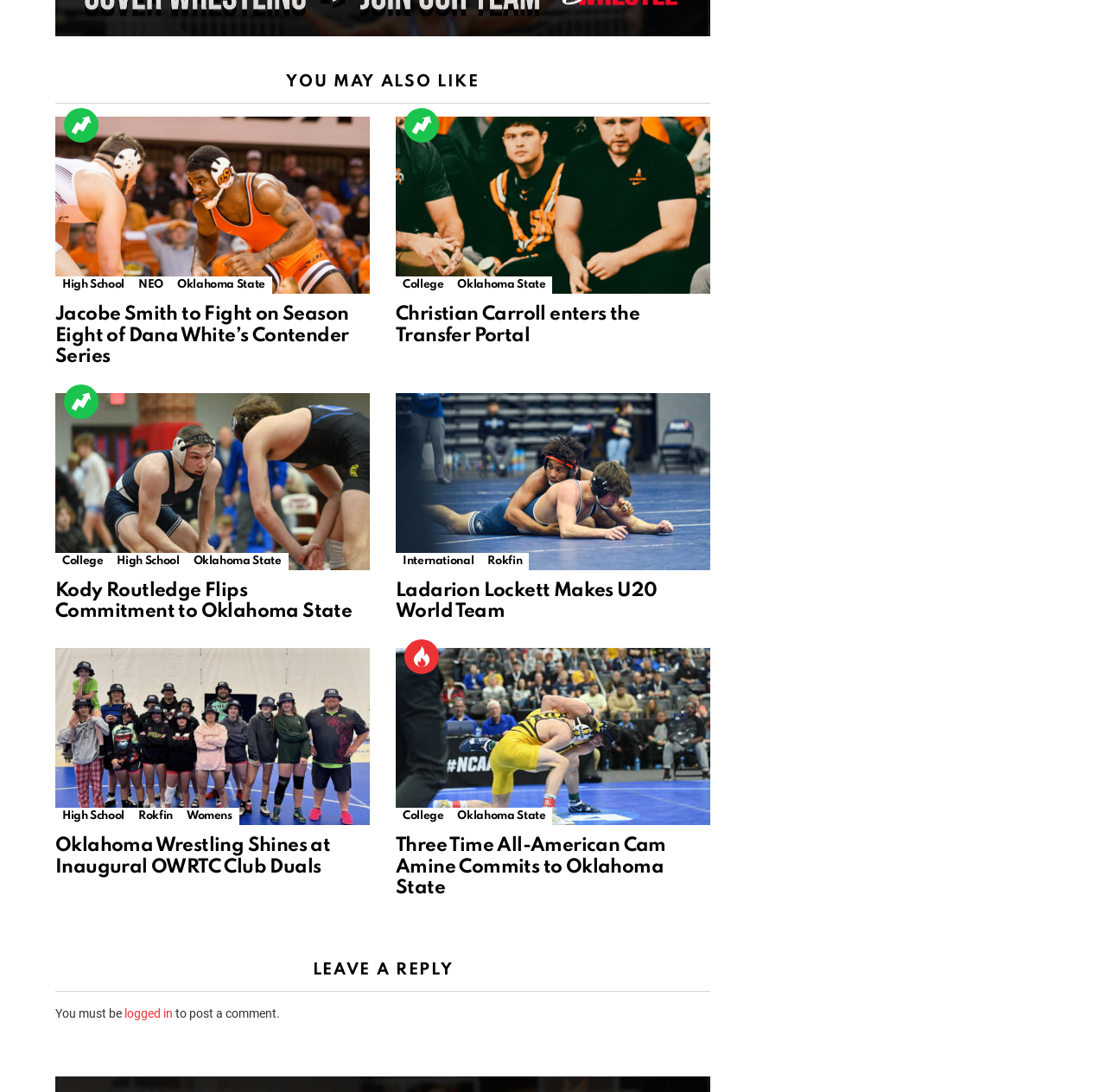What is the title of the first article?
Provide a short answer using one word or a brief phrase based on the image.

Jacobe Smith to Fight on Season Eight of Dana White’s Contender Series